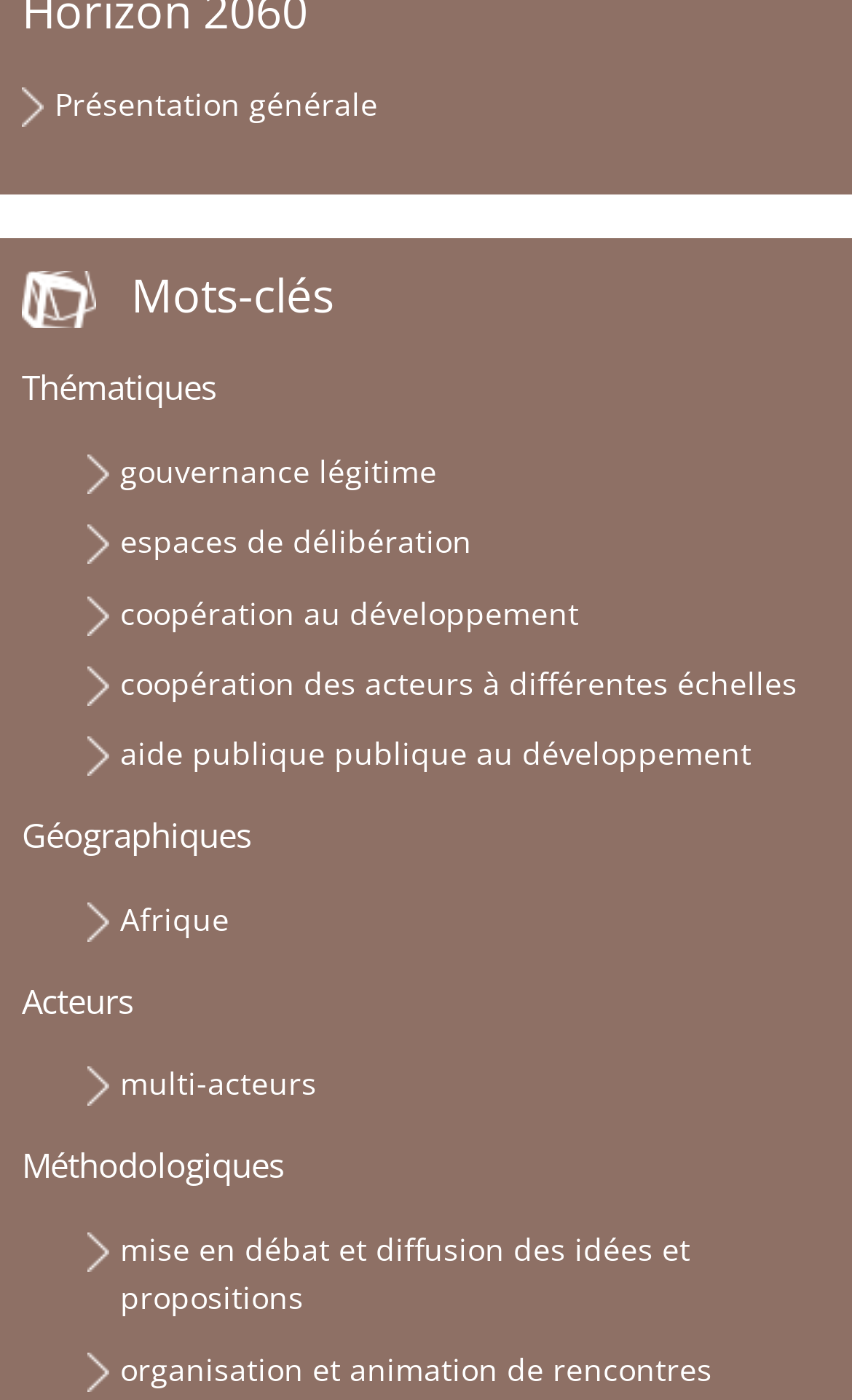Can you pinpoint the bounding box coordinates for the clickable element required for this instruction: "Explore governance legitimate"? The coordinates should be four float numbers between 0 and 1, i.e., [left, top, right, bottom].

[0.141, 0.321, 0.513, 0.351]